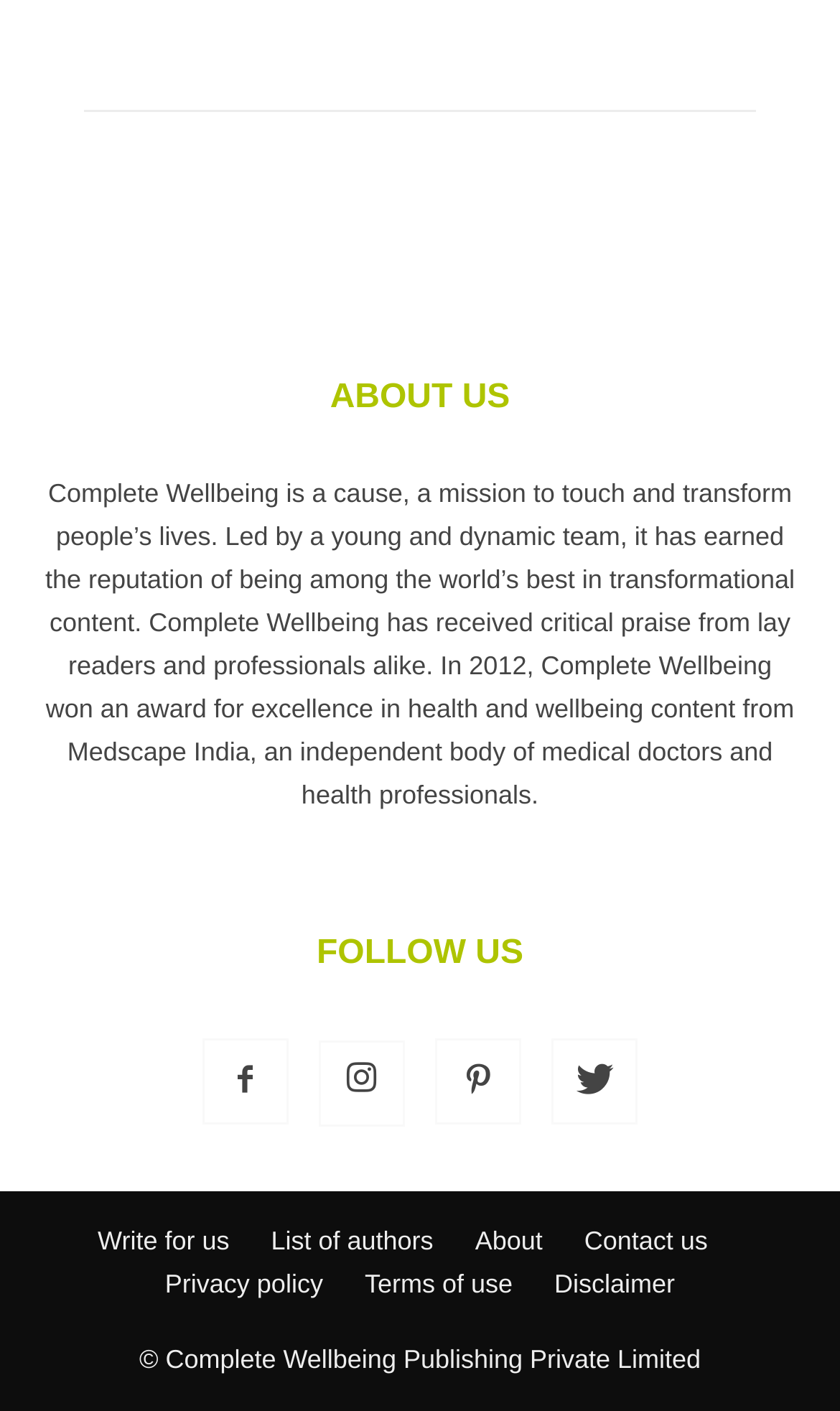What award did Complete Wellbeing win in 2012?
Using the details shown in the screenshot, provide a comprehensive answer to the question.

The award won by Complete Wellbeing in 2012 is mentioned in the description as 'In 2012, Complete Wellbeing won an award for excellence in health and wellbeing content from Medscape India, an independent body of medical doctors and health professionals.'